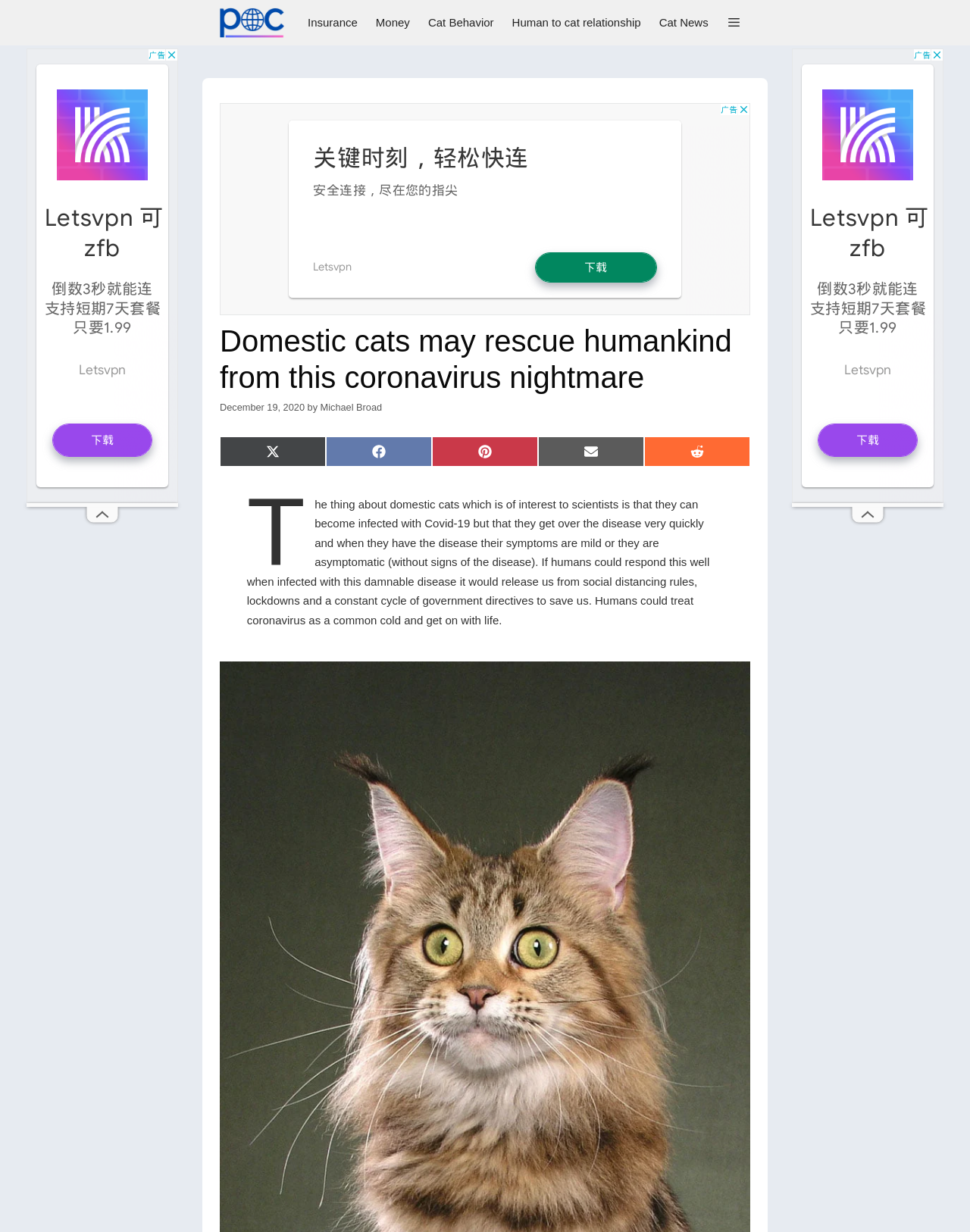Determine the bounding box coordinates of the clickable element necessary to fulfill the instruction: "Check the 'CATEGORIES'". Provide the coordinates as four float numbers within the 0 to 1 range, i.e., [left, top, right, bottom].

None